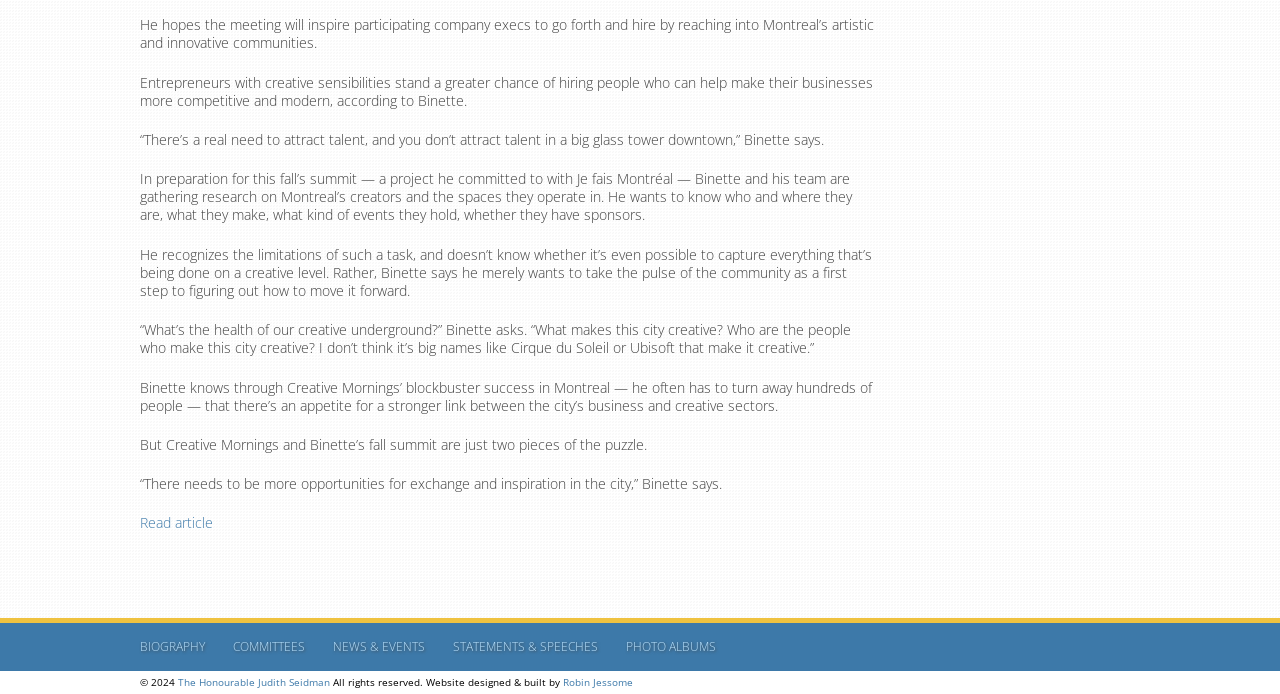Can you determine the bounding box coordinates of the area that needs to be clicked to fulfill the following instruction: "Check news and events"?

[0.26, 0.92, 0.332, 0.943]